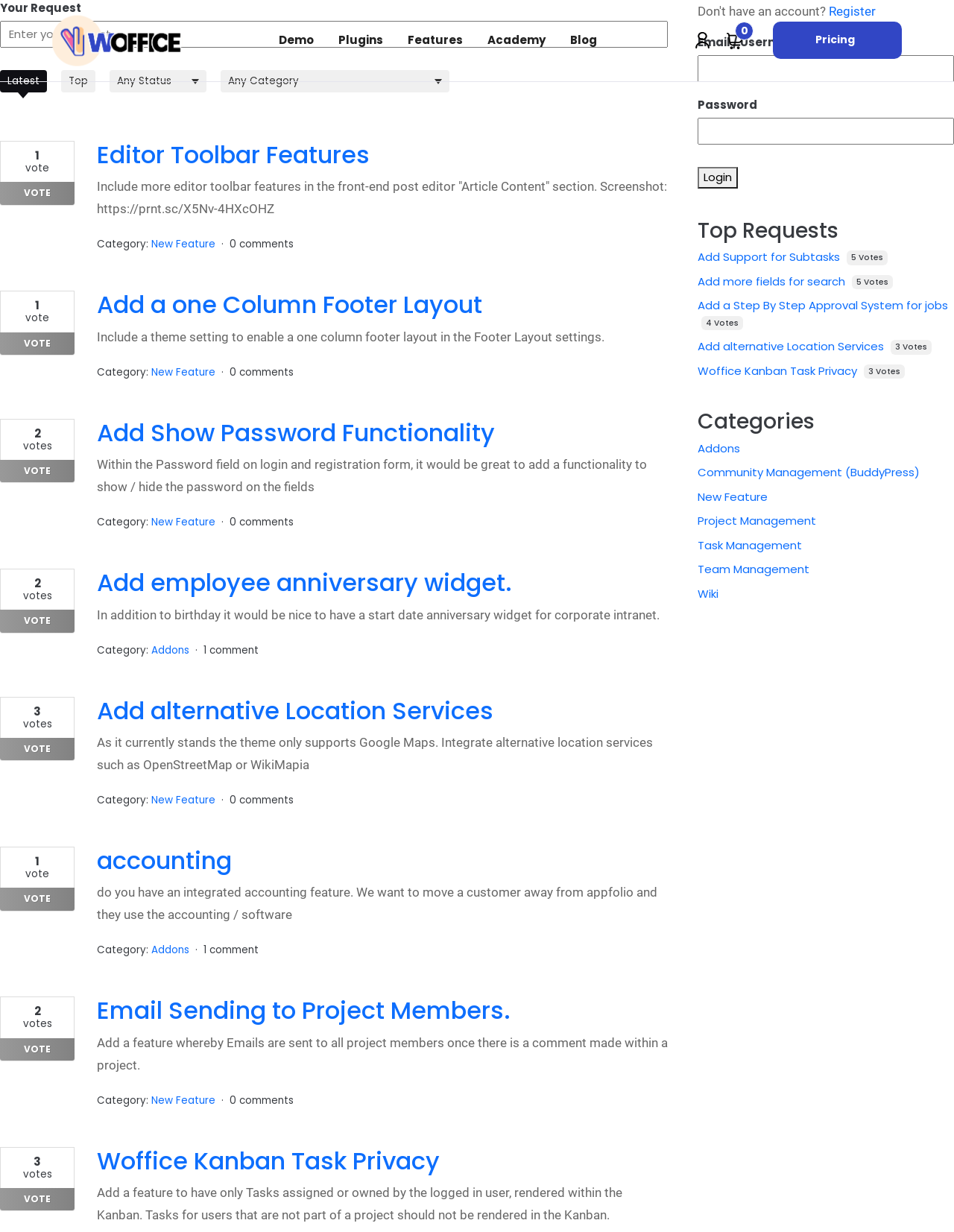Provide the bounding box coordinates for the UI element that is described by this text: "Add more fields for search". The coordinates should be in the form of four float numbers between 0 and 1: [left, top, right, bottom].

[0.731, 0.222, 0.886, 0.234]